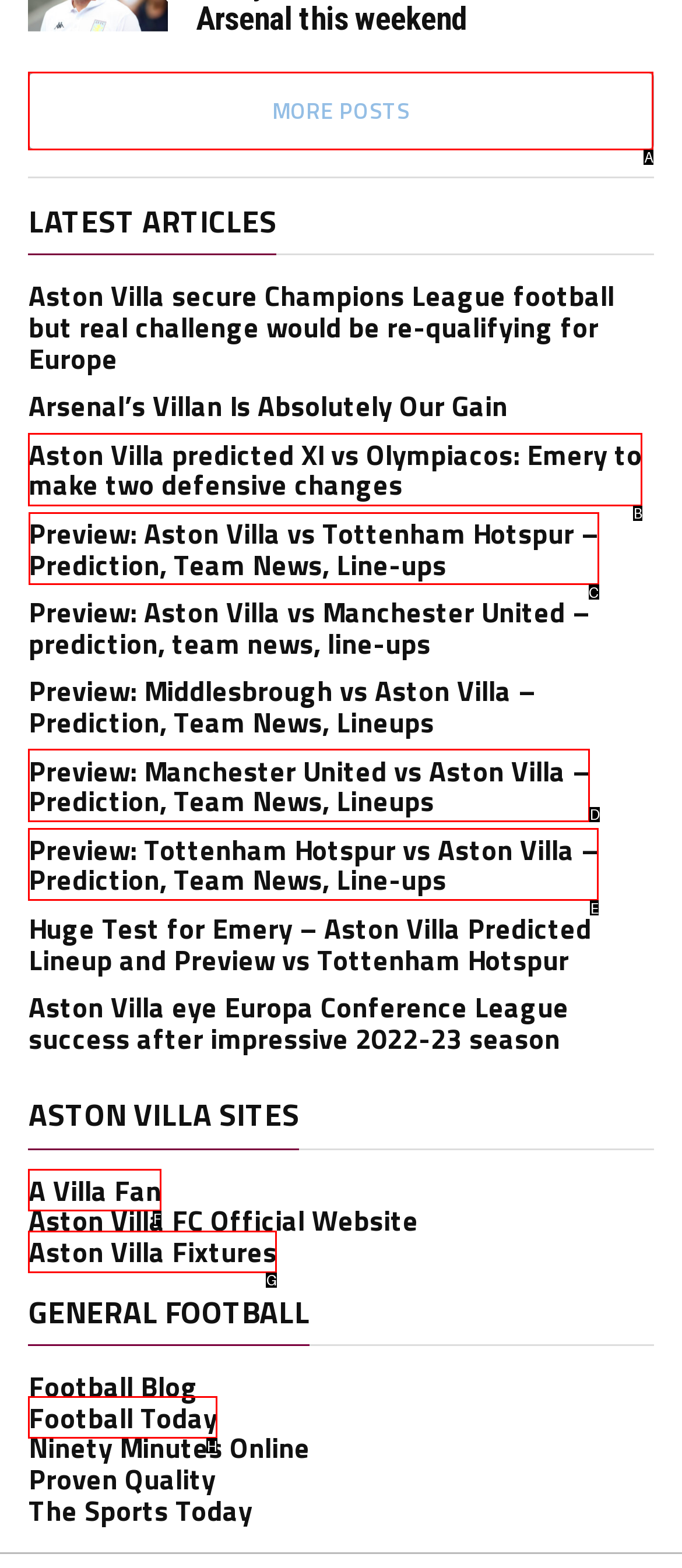Identify the HTML element to click to execute this task: Read more about Aston Villa vs Tottenham Hotspur Respond with the letter corresponding to the proper option.

C